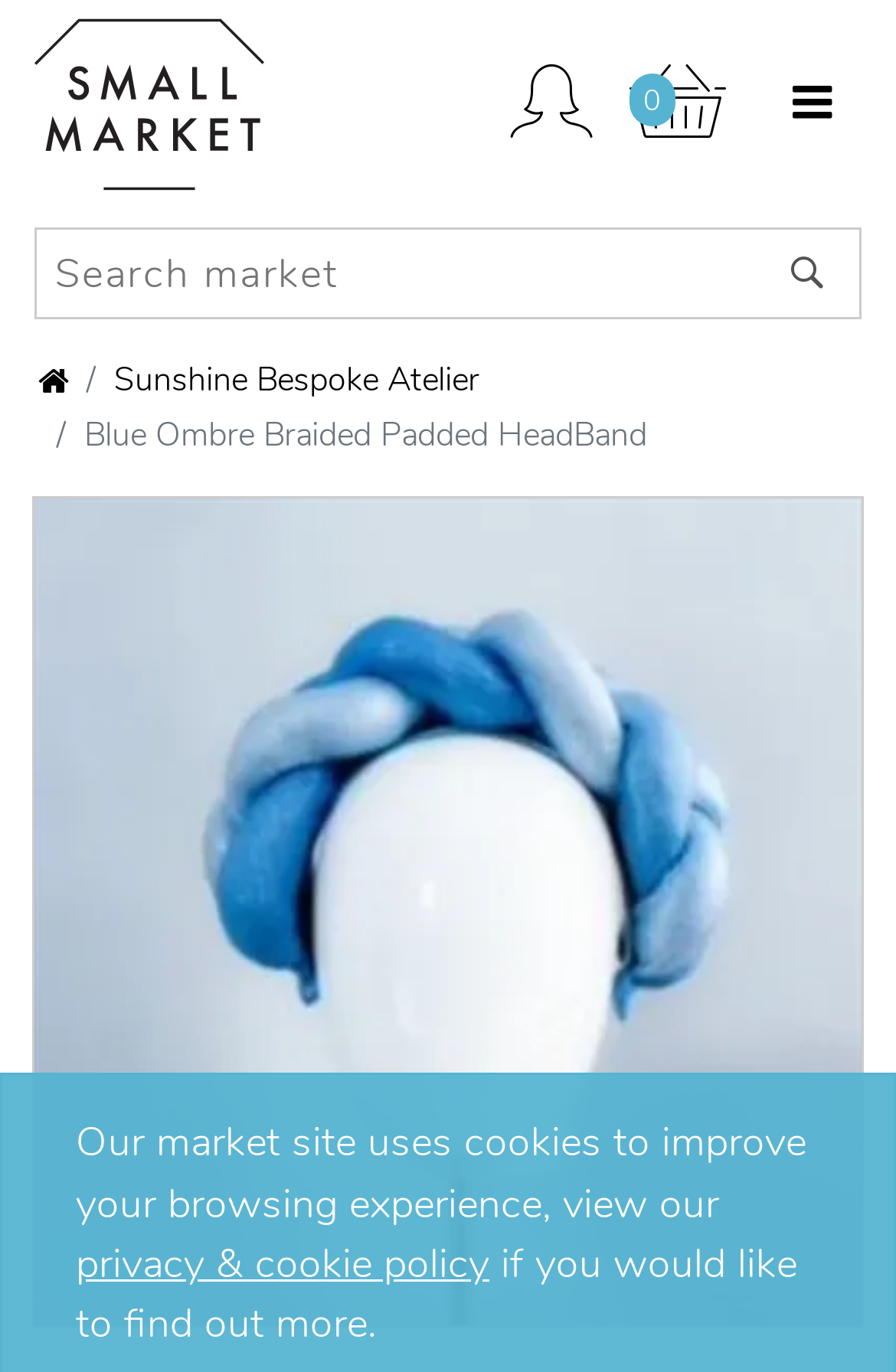Find the bounding box coordinates of the area to click in order to follow the instruction: "Go to Personalised Gifts".

[0.0, 0.117, 0.8, 0.201]